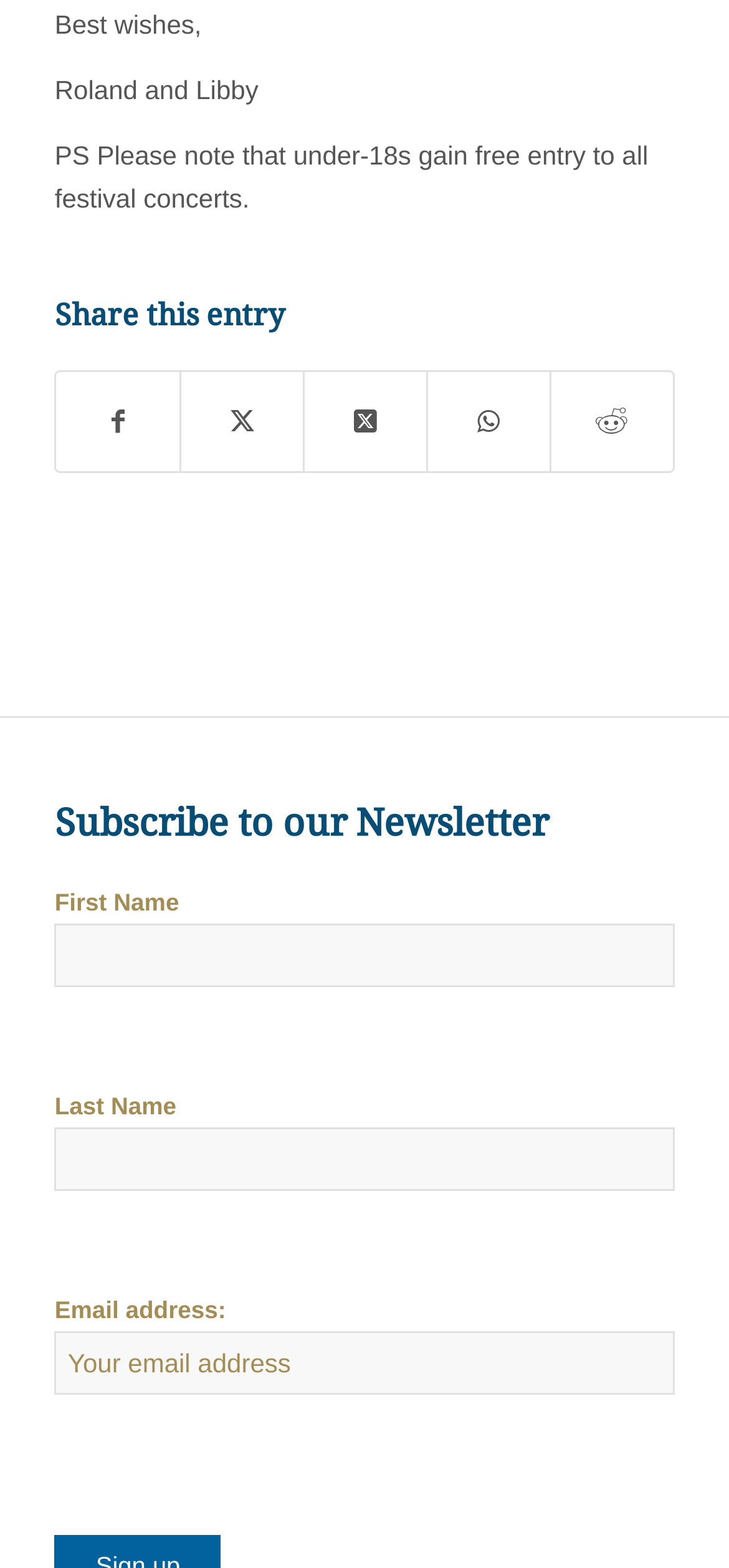Specify the bounding box coordinates of the area that needs to be clicked to achieve the following instruction: "Enter email address".

[0.075, 0.849, 0.925, 0.889]